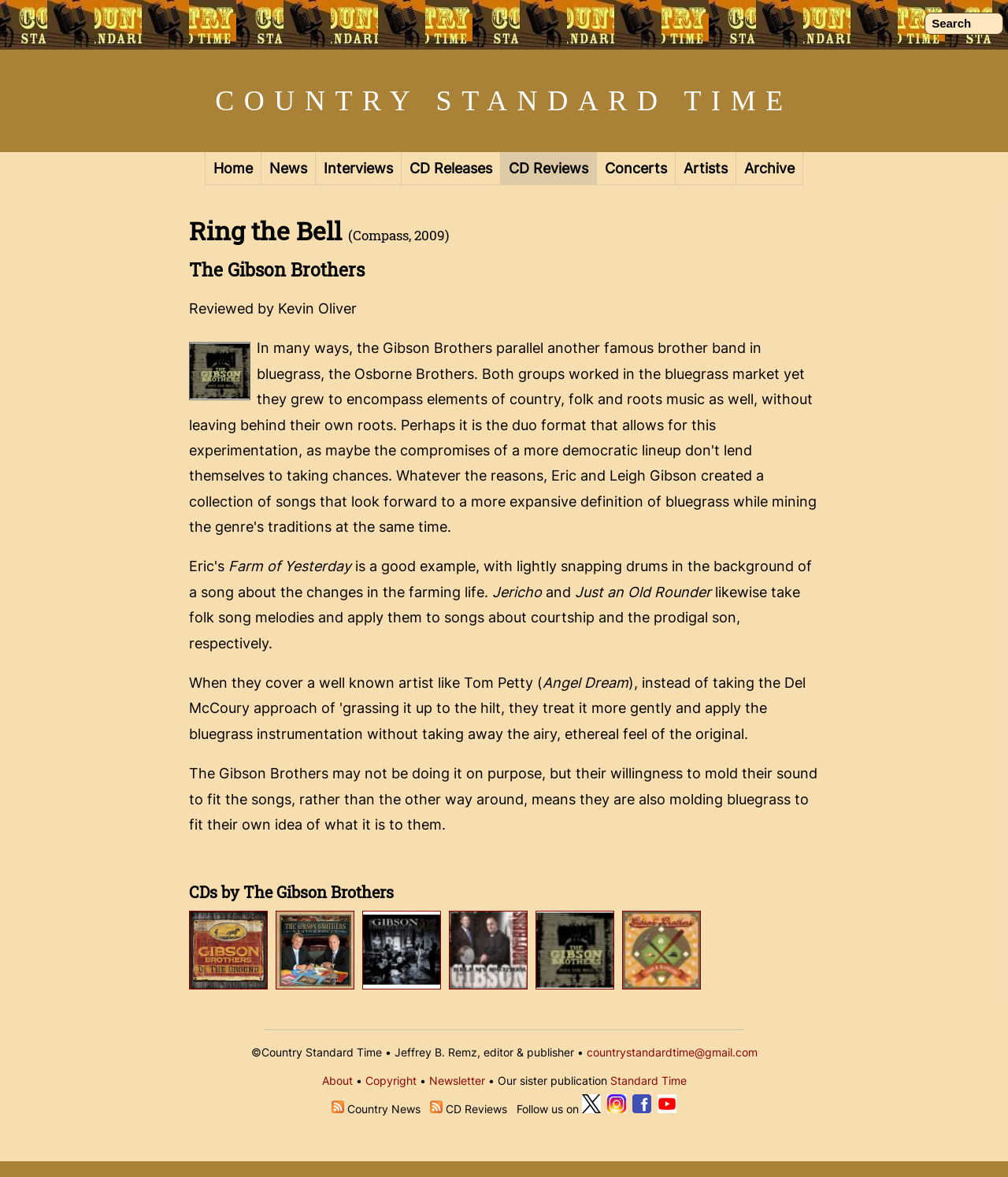Construct a comprehensive caption that outlines the webpage's structure and content.

The webpage is about the album "Ring the Bell" by The Gibson Brothers. At the top, there is a search box and a navigation menu with links to "Home", "News", "Interviews", "CD Releases", "CD Reviews", "Concerts", "Artists", and "Archive". 

Below the navigation menu, there is a table with a heading that reads "Ring the Bell (Compass, 2009)" and another heading that reads "The Gibson Brothers". The table also contains a review of the album, which discusses the band's ability to blend bluegrass with other musical styles. The review mentions specific songs, such as "Farm of Yesterday", "Jericho", and "Angel Dream", and praises the band's willingness to experiment with different sounds.

The webpage also features a section titled "CDs by The Gibson Brothers", which lists several of the band's albums, including "In the Ground", "Brotherhood", "They Called It Music", "Help My Brother", "Ring the Bell", and "Iron and Diamonds". Each album is represented by a link and an image of the album cover.

At the bottom of the page, there is a copyright notice and a section with links to "About", "Copyright", "Newsletter", and "Standard Time", which appears to be a sister publication. There are also links to subscribe to country music news and CD reviews, as well as social media links to Twitter, Instagram, Facebook, and YouTube.